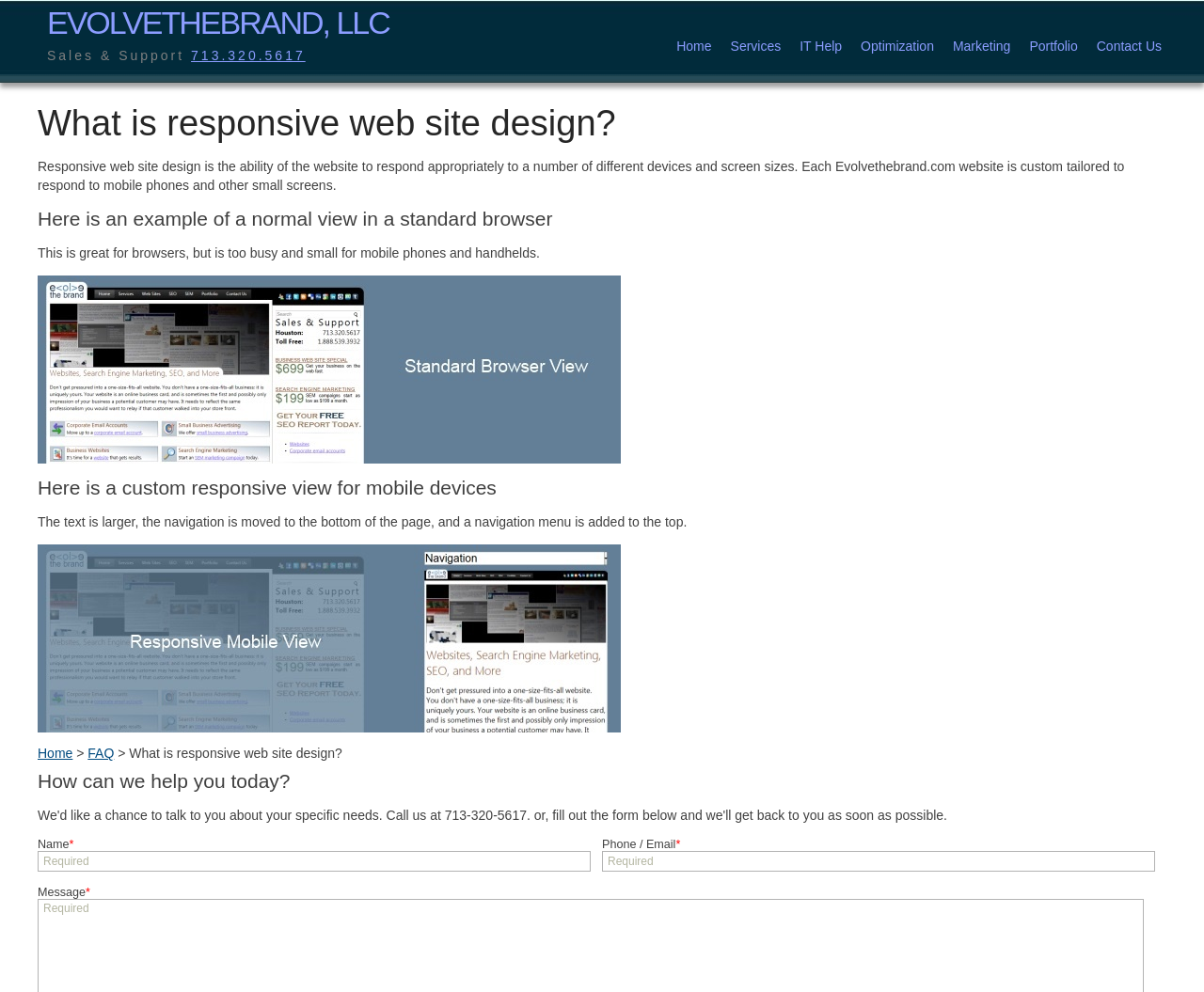What is the purpose of responsive web design?
Please provide a comprehensive answer to the question based on the webpage screenshot.

According to the webpage, responsive web design is the ability of a website to respond appropriately to a number of different devices and screen sizes. This means that the website is custom tailored to respond to mobile phones and other small screens, making it easier to navigate and view on different devices.